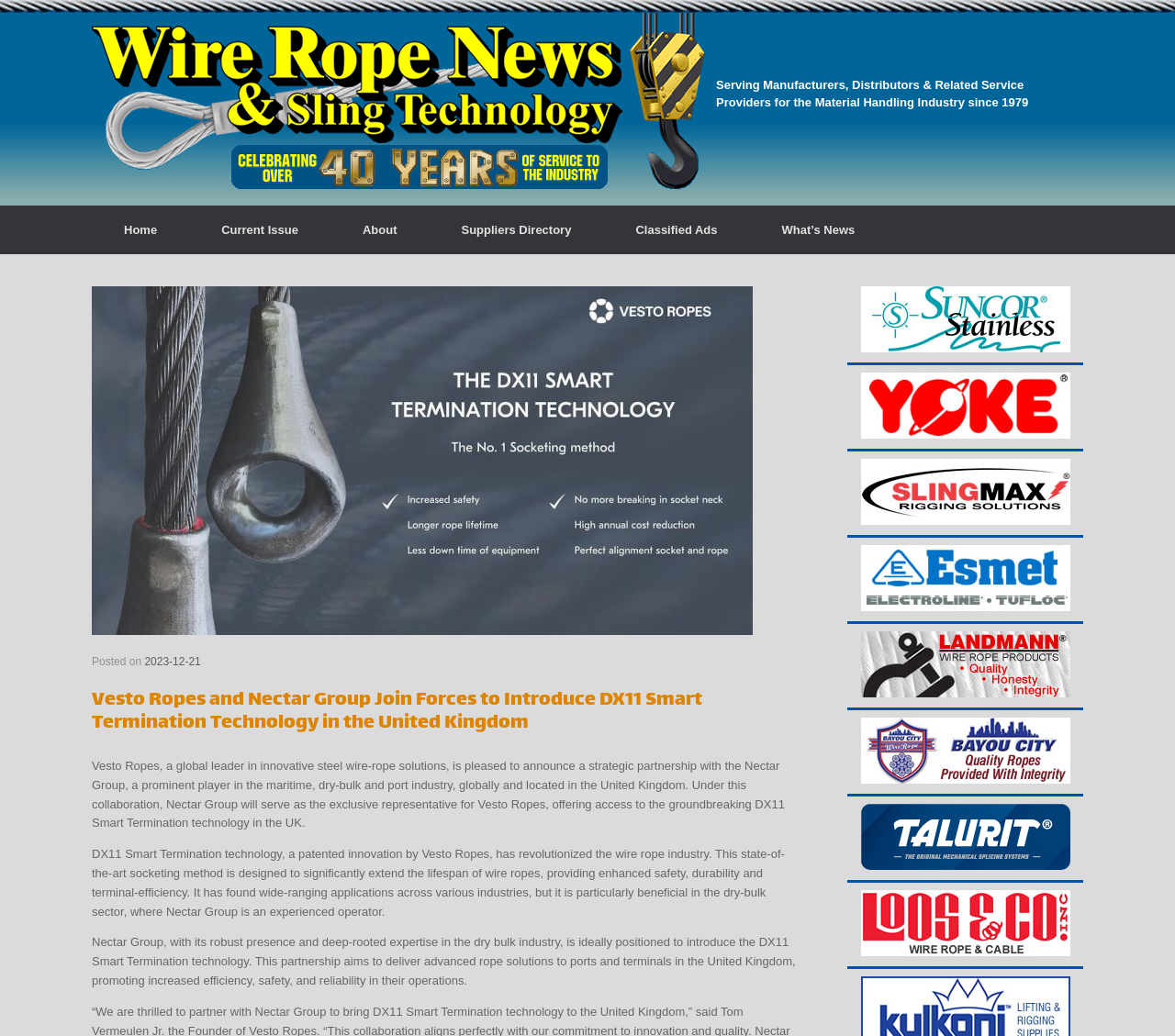What is the purpose of the DX11 Smart Termination technology?
Provide a detailed and extensive answer to the question.

According to the article, the DX11 Smart Termination technology is designed to significantly extend the lifespan of wire ropes, providing enhanced safety, durability, and terminal efficiency.